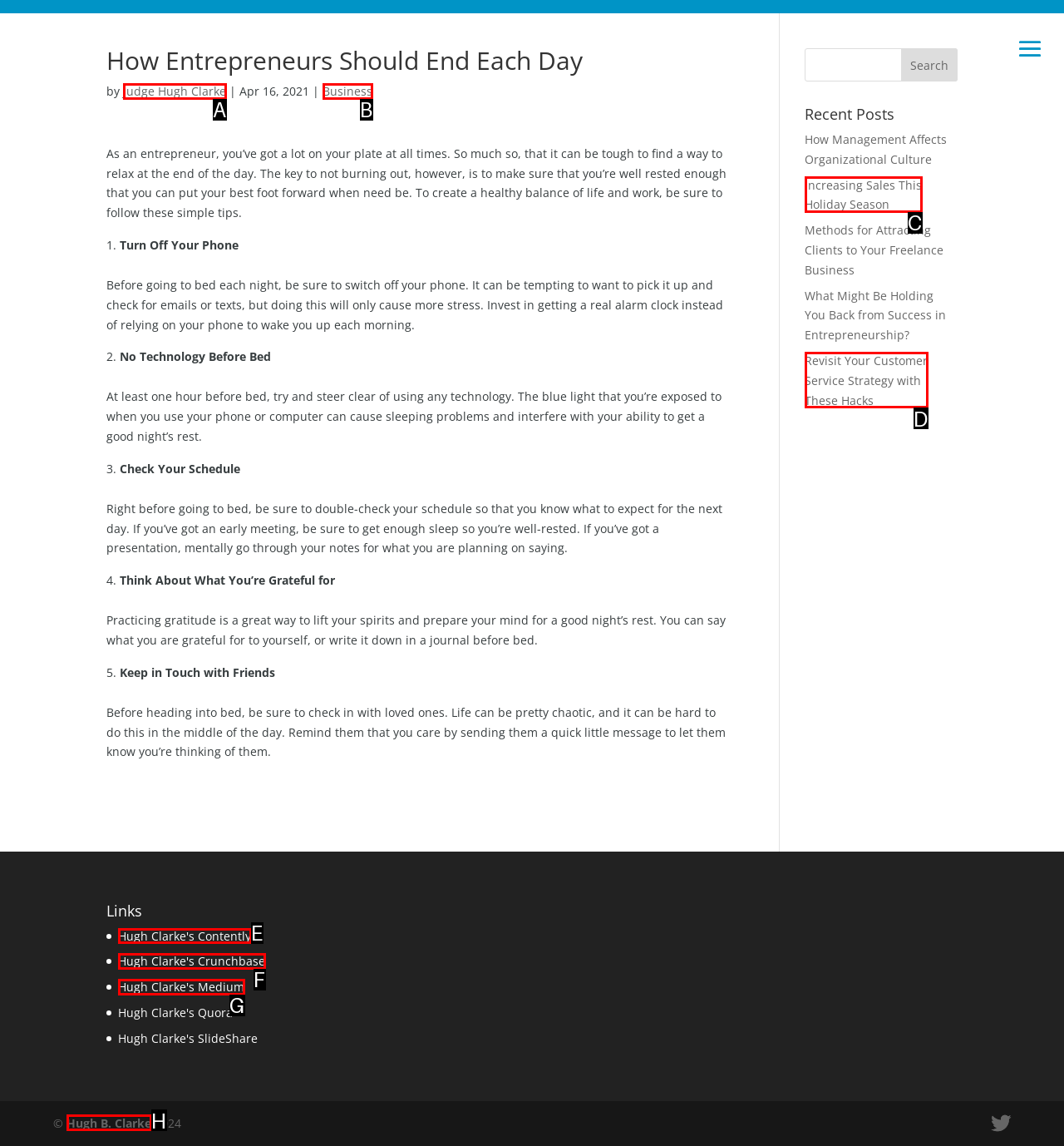Find the appropriate UI element to complete the task: Visit Hugh Clarke's Contently. Indicate your choice by providing the letter of the element.

E